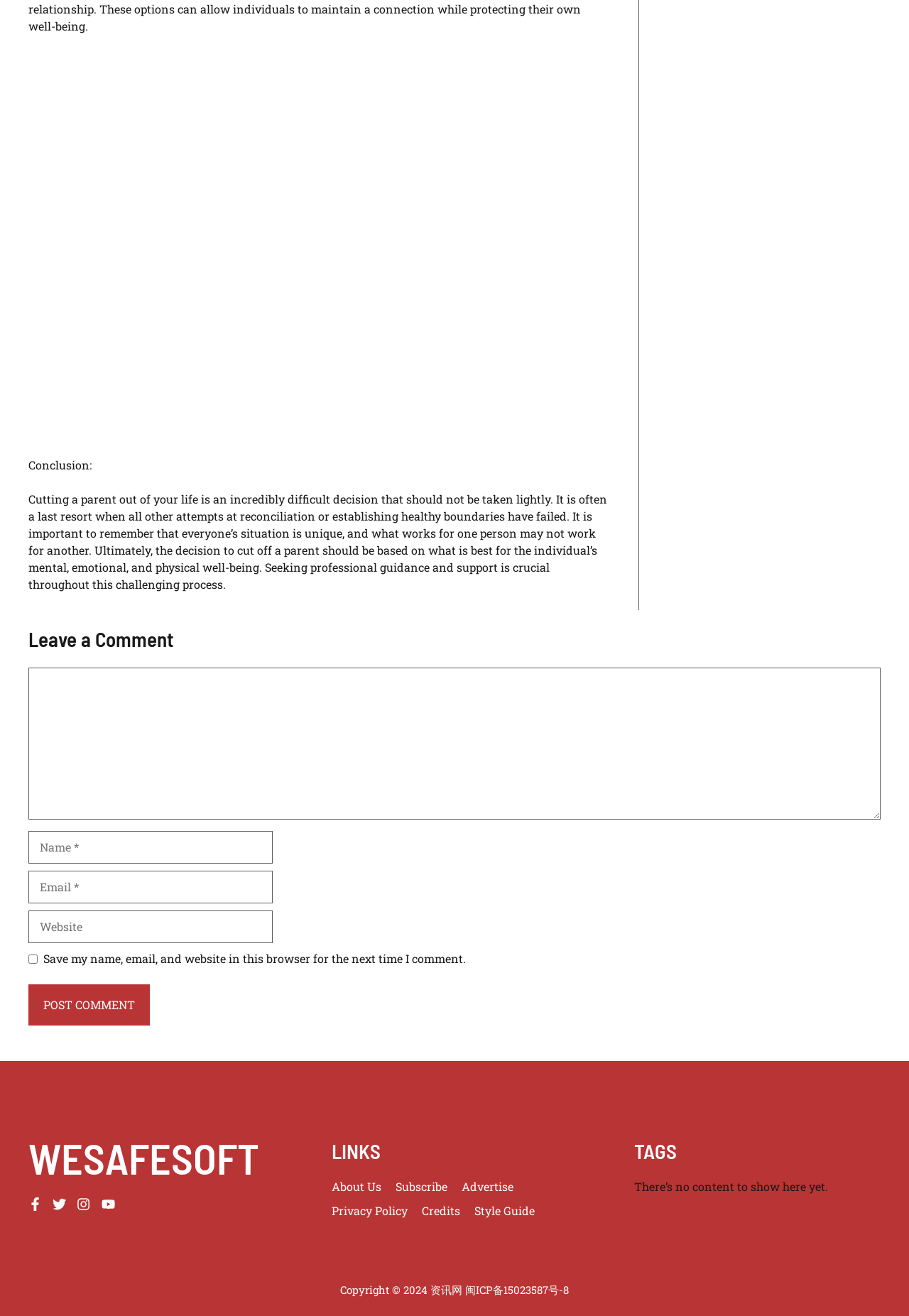What is the copyright year of the website?
Analyze the image and provide a thorough answer to the question.

The copyright year of the website can be found in the footer section, where it is stated as 'Copyright © 2024 资讯网'.